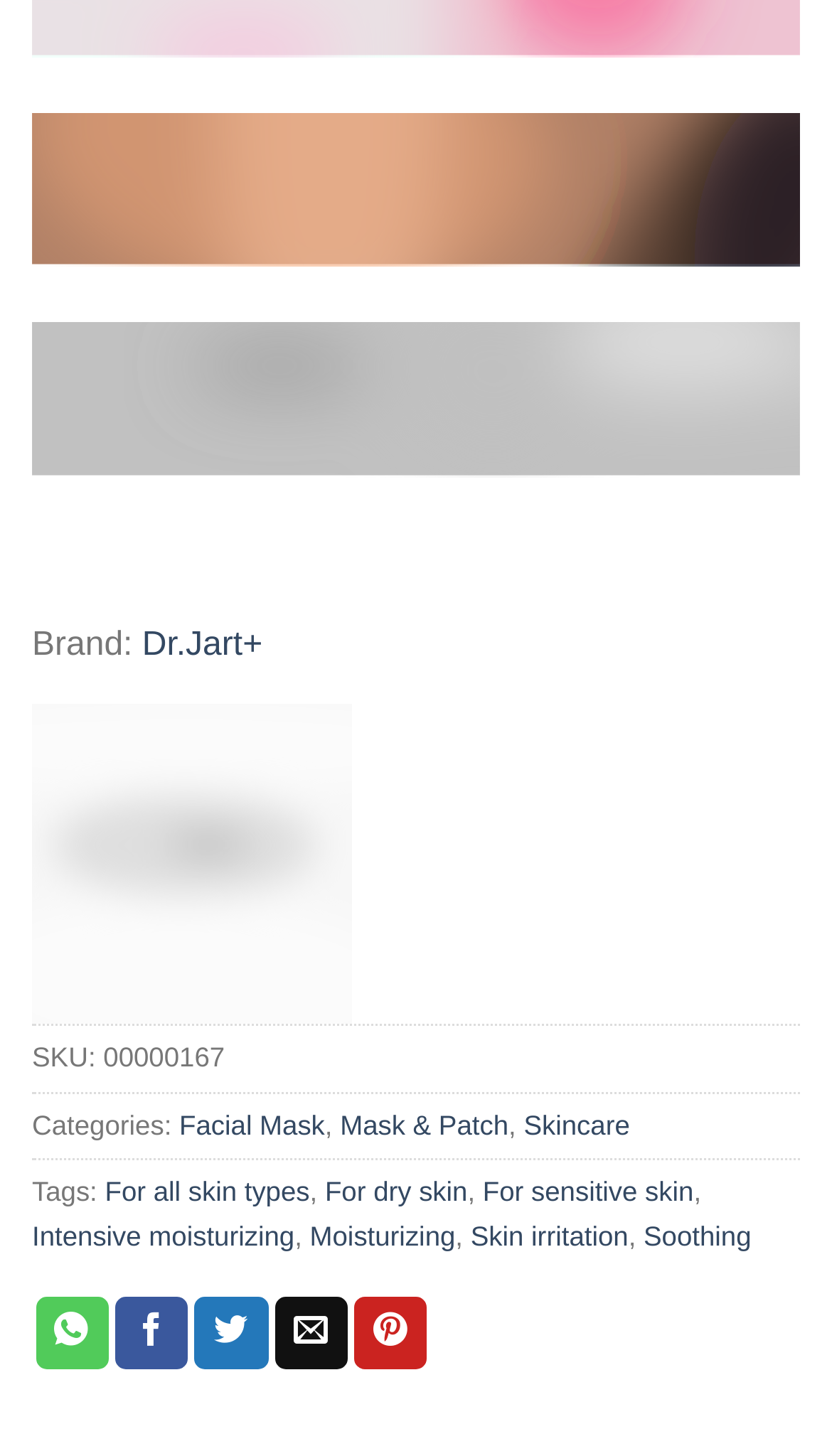Please predict the bounding box coordinates of the element's region where a click is necessary to complete the following instruction: "View product details for SKU 00000167". The coordinates should be represented by four float numbers between 0 and 1, i.e., [left, top, right, bottom].

[0.124, 0.715, 0.27, 0.737]